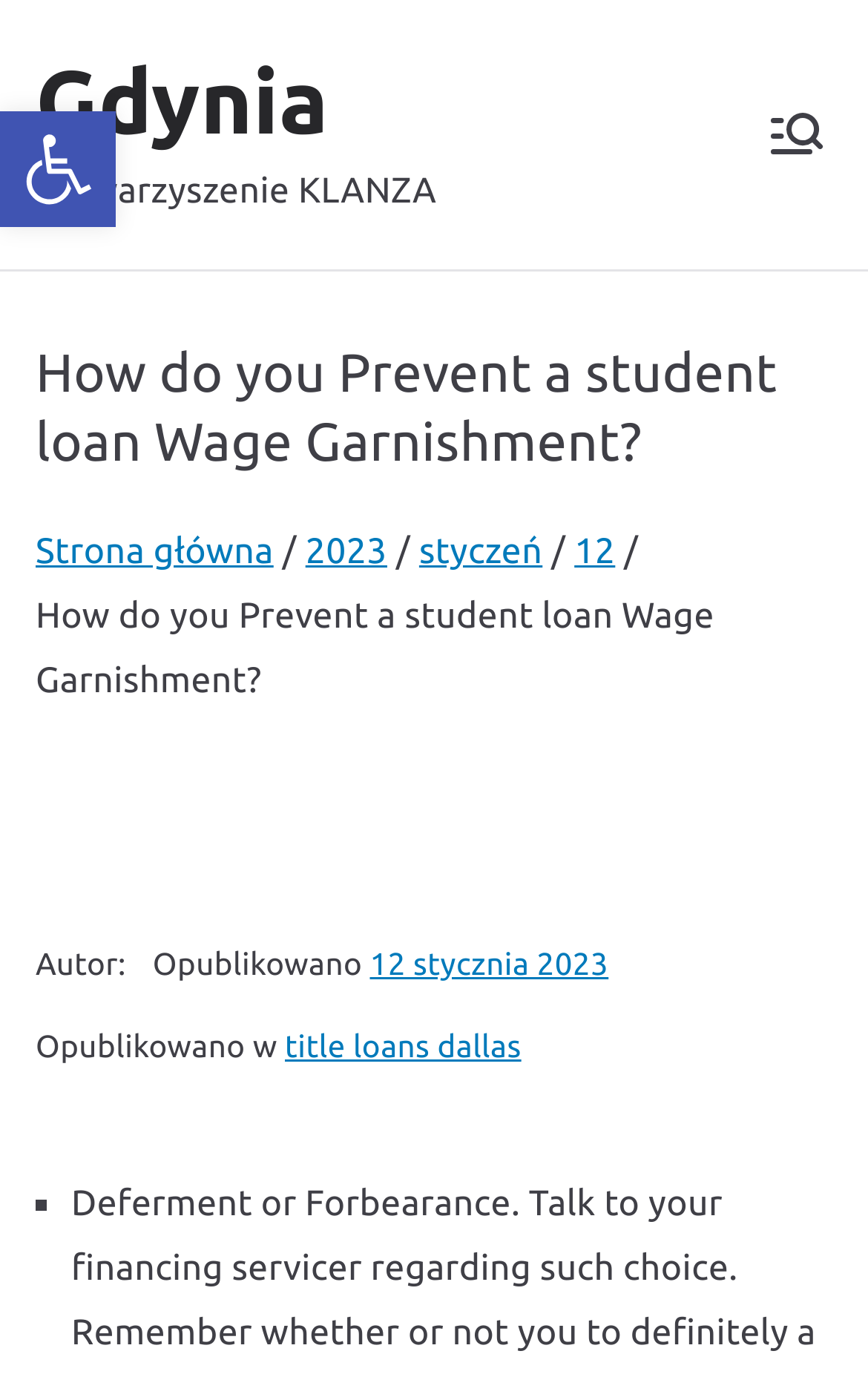Consider the image and give a detailed and elaborate answer to the question: 
What is the category of the article?

I found the answer by looking at the link element 'title loans dallas' which is located below the publication date and above the list marker.